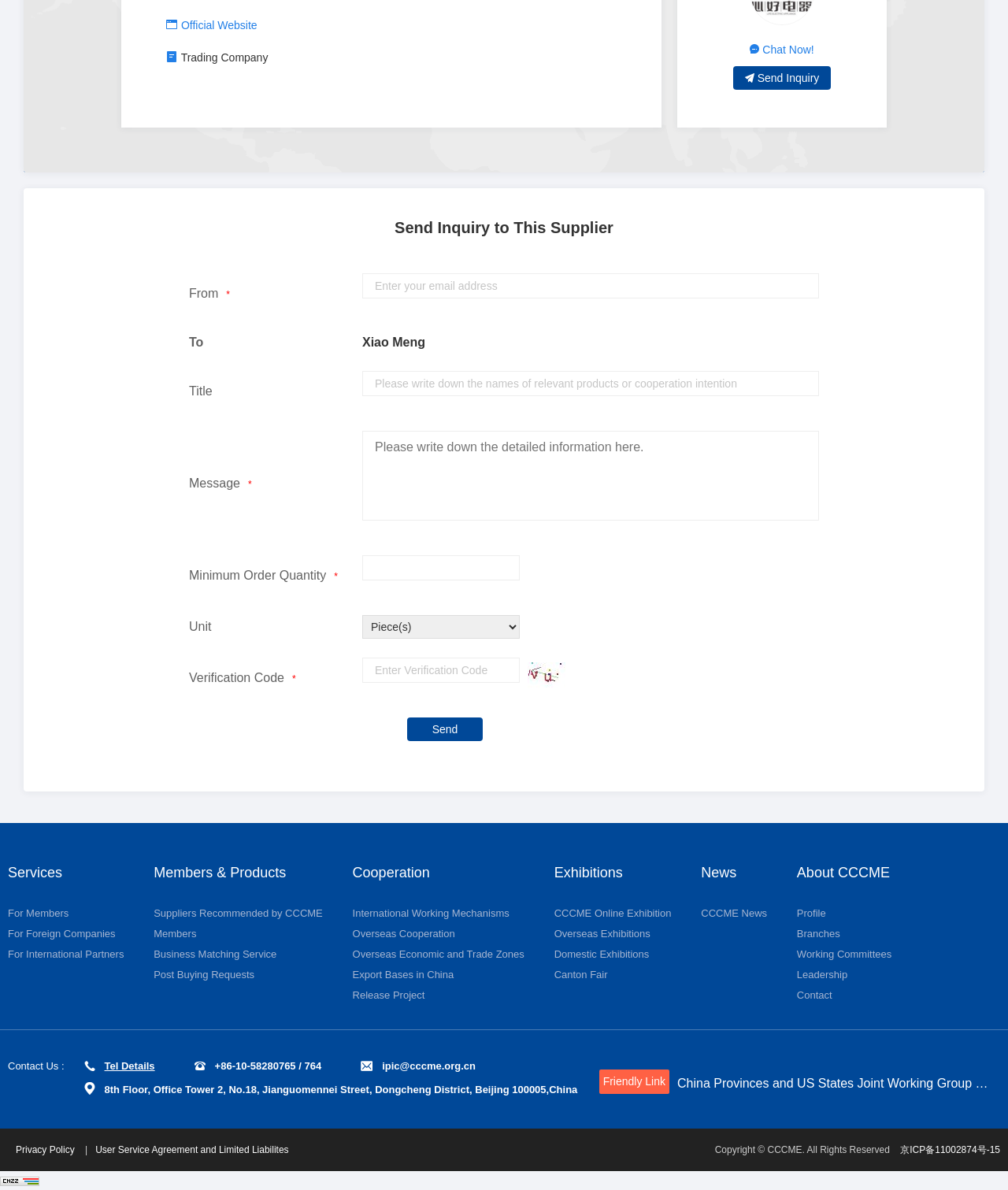Predict the bounding box of the UI element based on this description: "parent_node: Minimum Order Quantity*".

[0.359, 0.467, 0.516, 0.488]